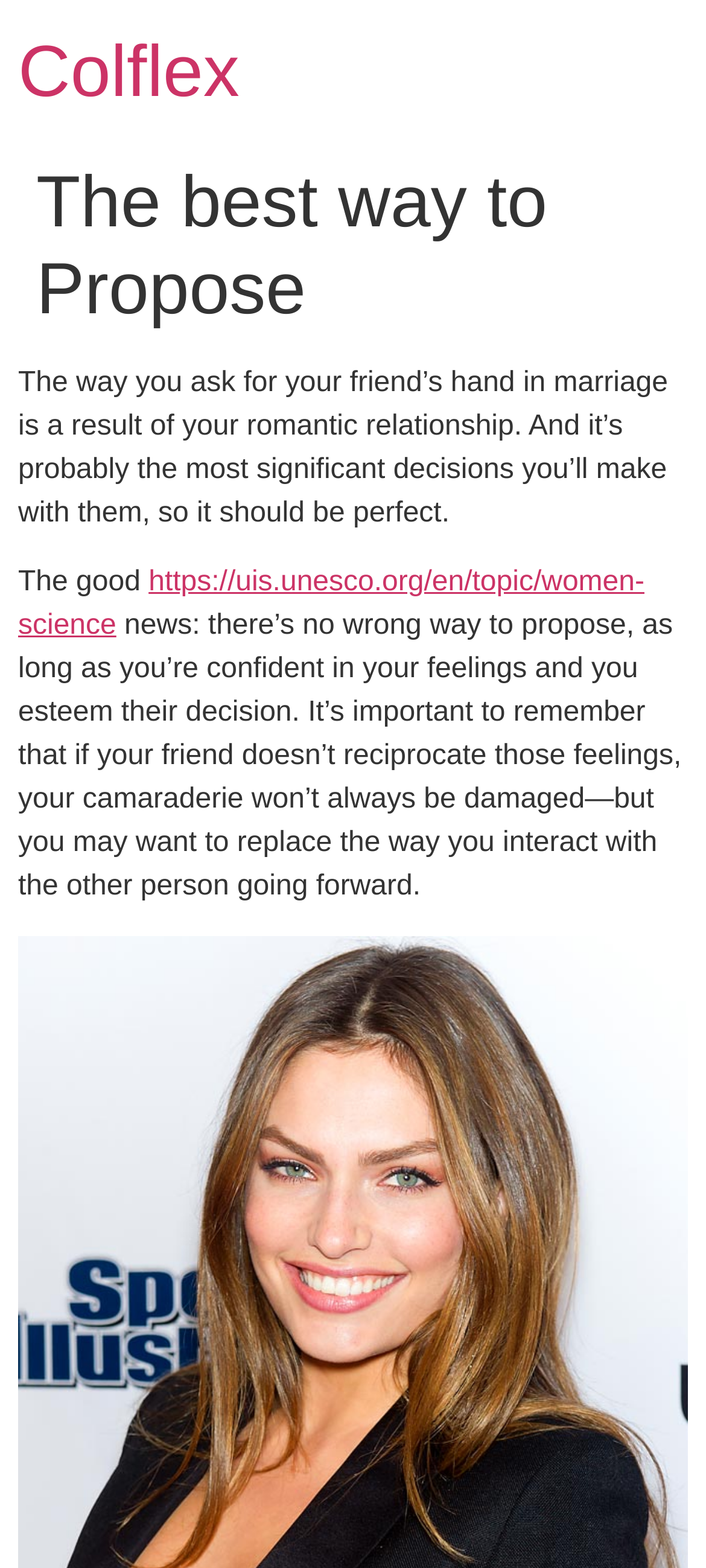Give a concise answer using one word or a phrase to the following question:
What is the topic of the webpage?

Proposing